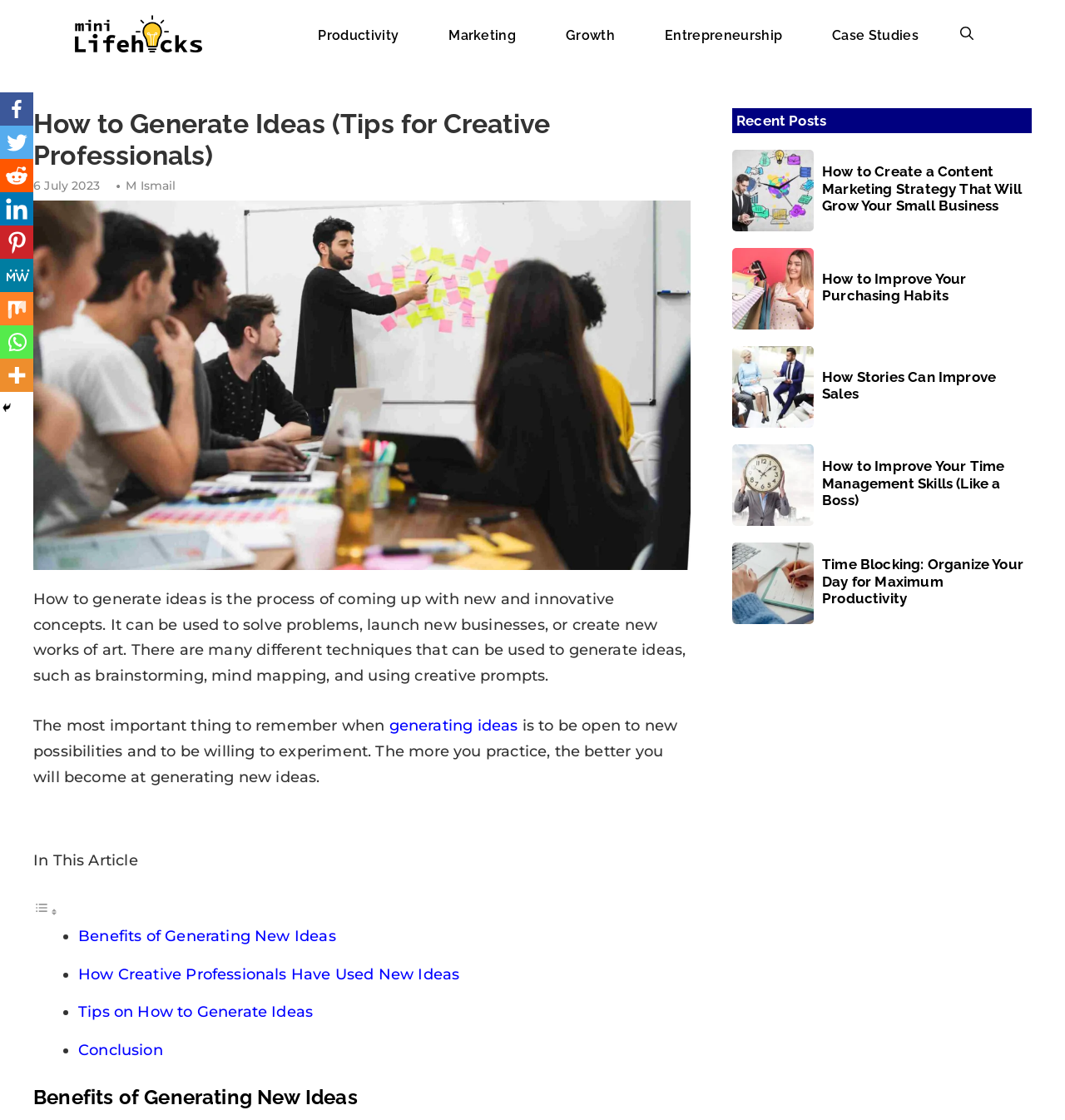Answer the following in one word or a short phrase: 
What is the tone of the article?

Informative and helpful